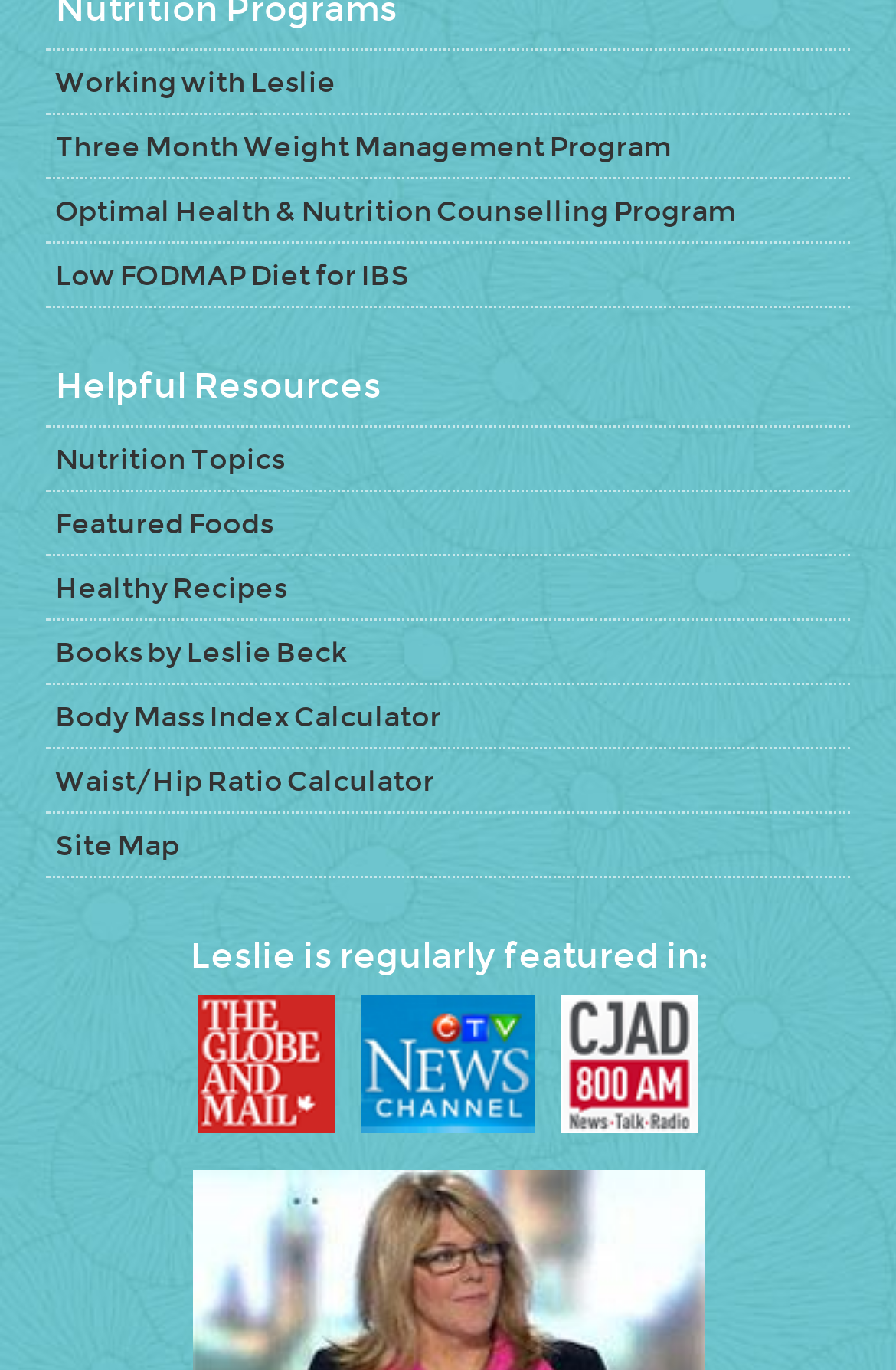What is the name of the person offering health services?
Can you give a detailed and elaborate answer to the question?

The name 'Leslie' is mentioned in the link 'Working with Leslie' at the top of the webpage, indicating that Leslie is the person offering health services.